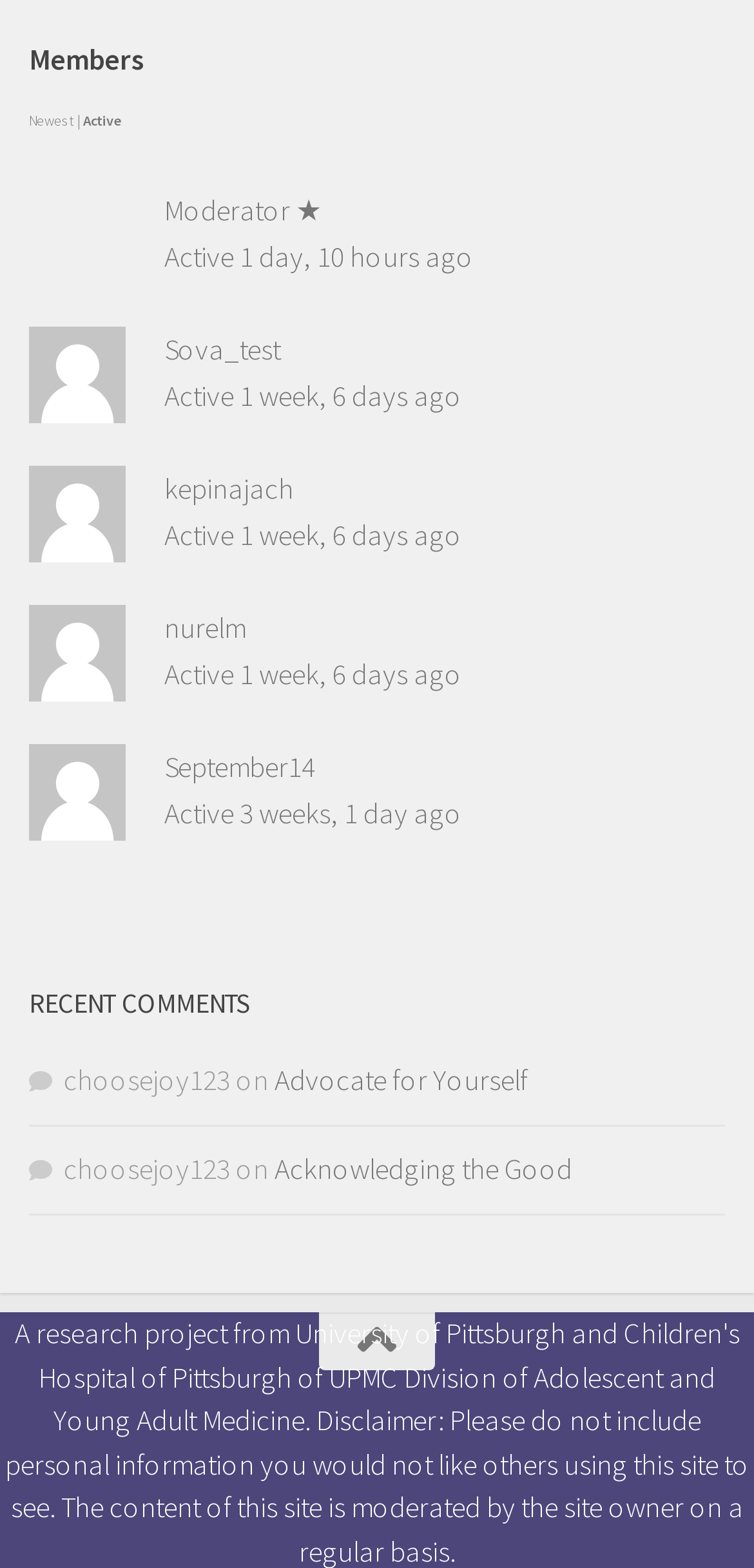How many members are listed?
Refer to the screenshot and answer in one word or phrase.

8